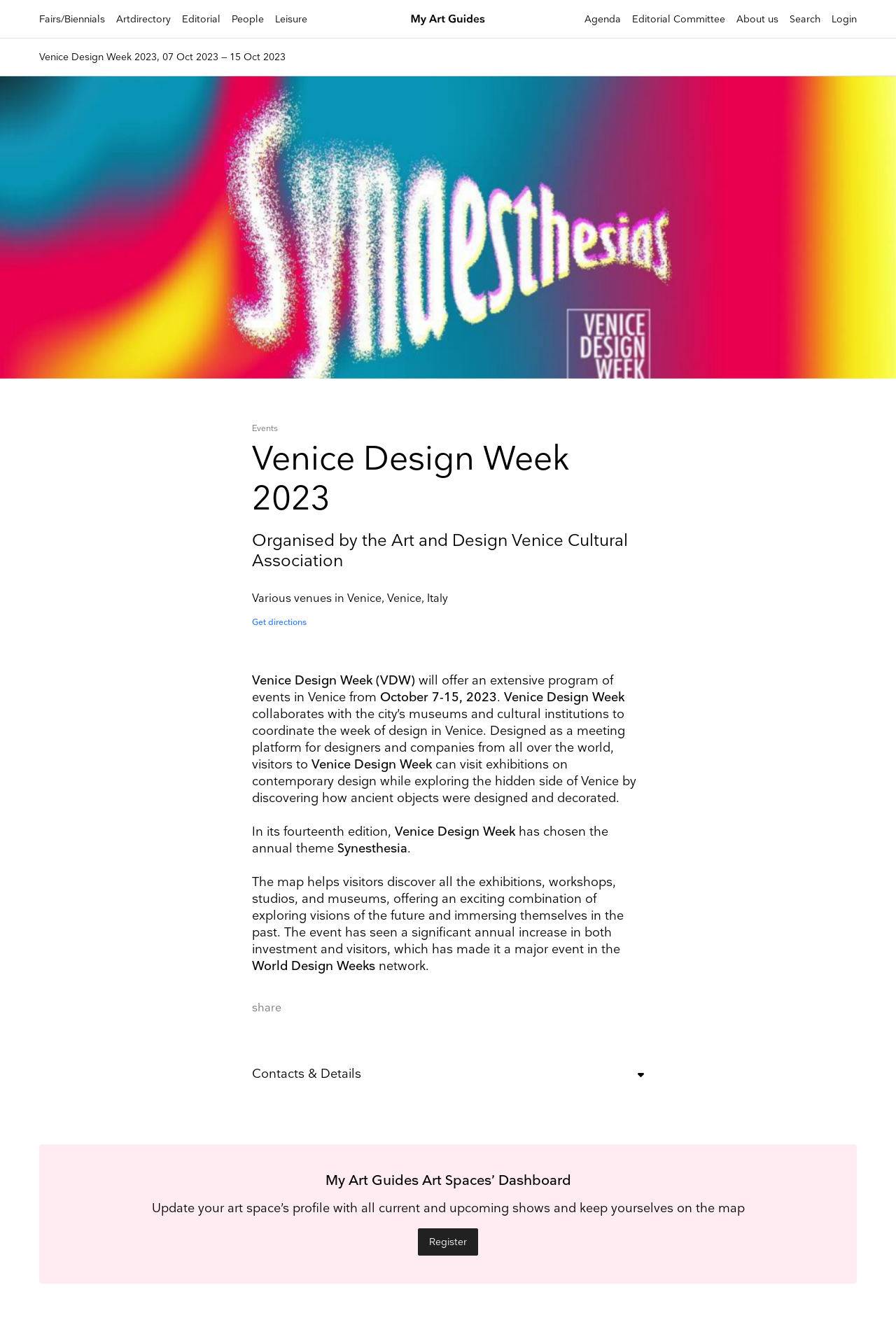Highlight the bounding box coordinates of the region I should click on to meet the following instruction: "Click on the 'Website' link".

[0.522, 0.847, 0.563, 0.856]